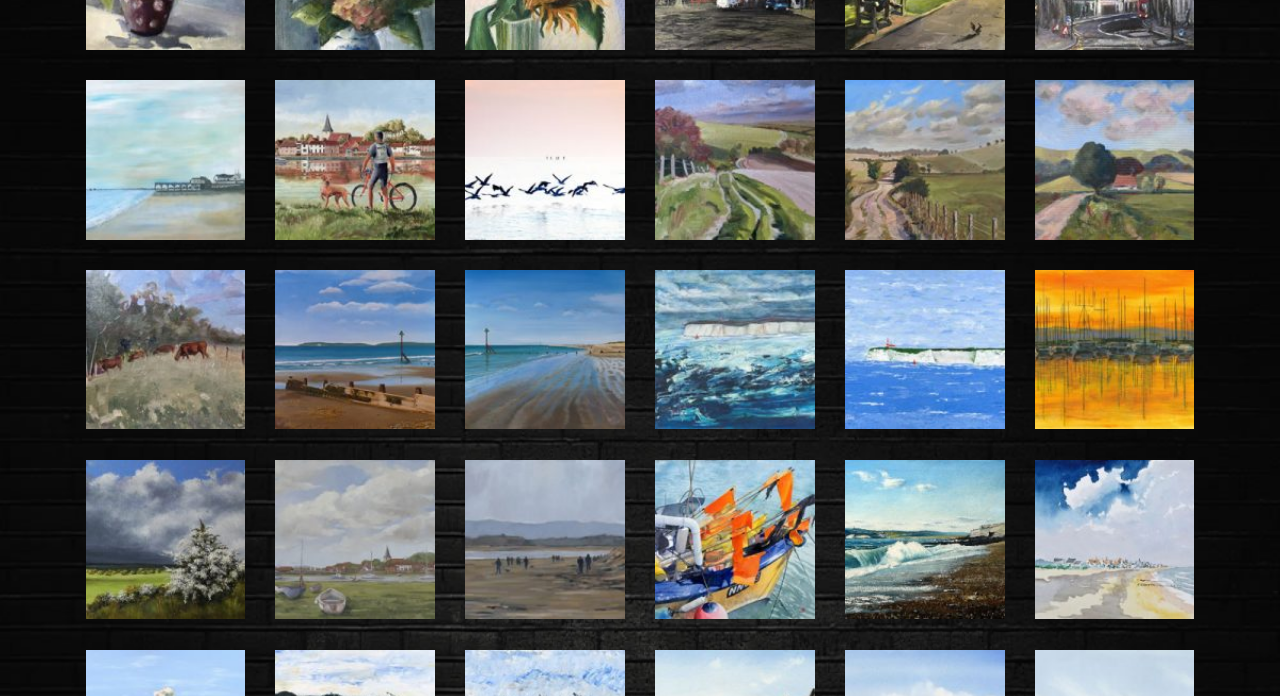Determine the bounding box coordinates of the target area to click to execute the following instruction: "Learn about South Downs Way Landscape Painting."

[0.512, 0.115, 0.636, 0.344]